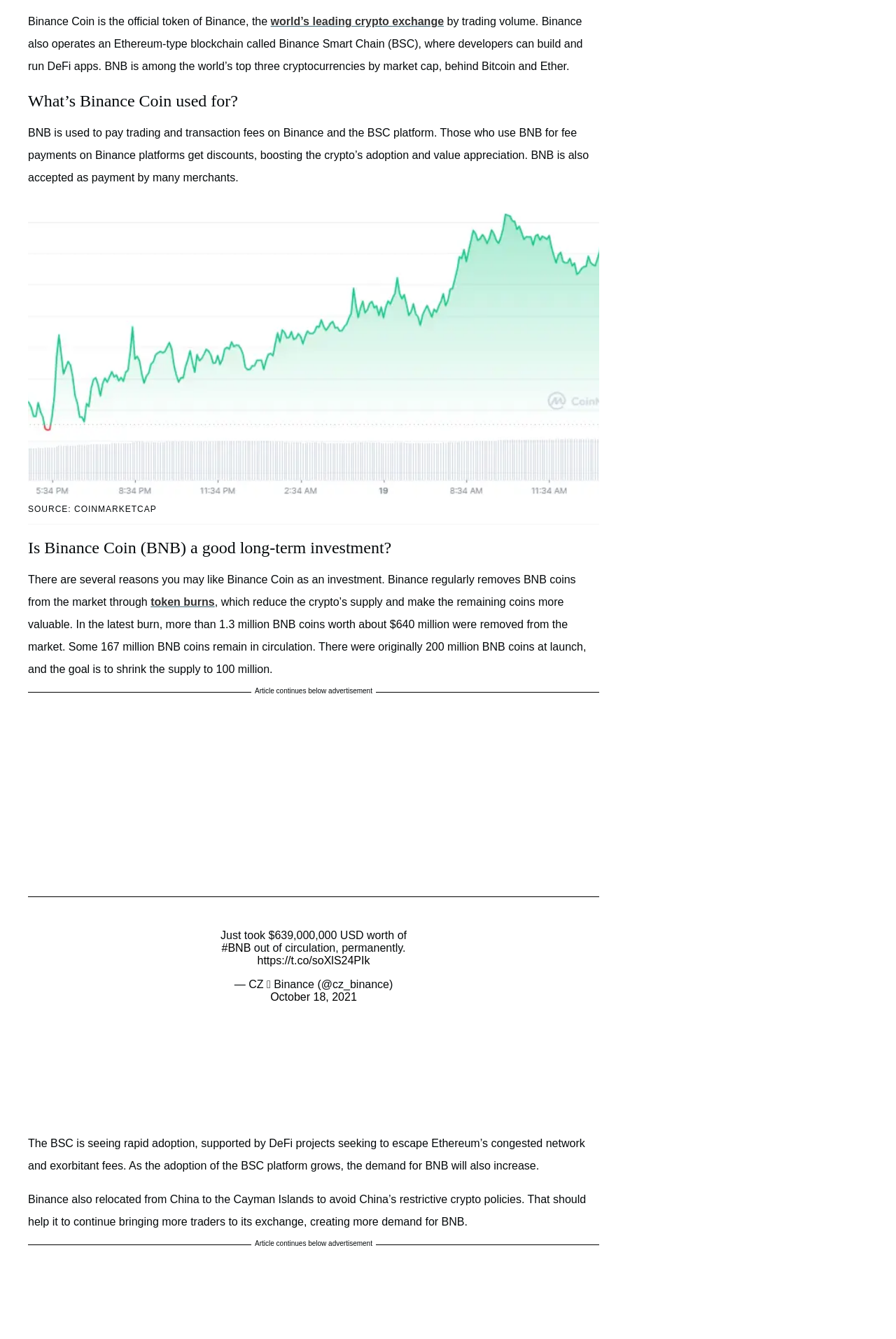What is the current market capitalization rank of Binance Coin?
Using the image as a reference, answer the question in detail.

According to the webpage, BNB is among the world’s top three cryptocurrencies by market cap, behind Bitcoin and Ether.